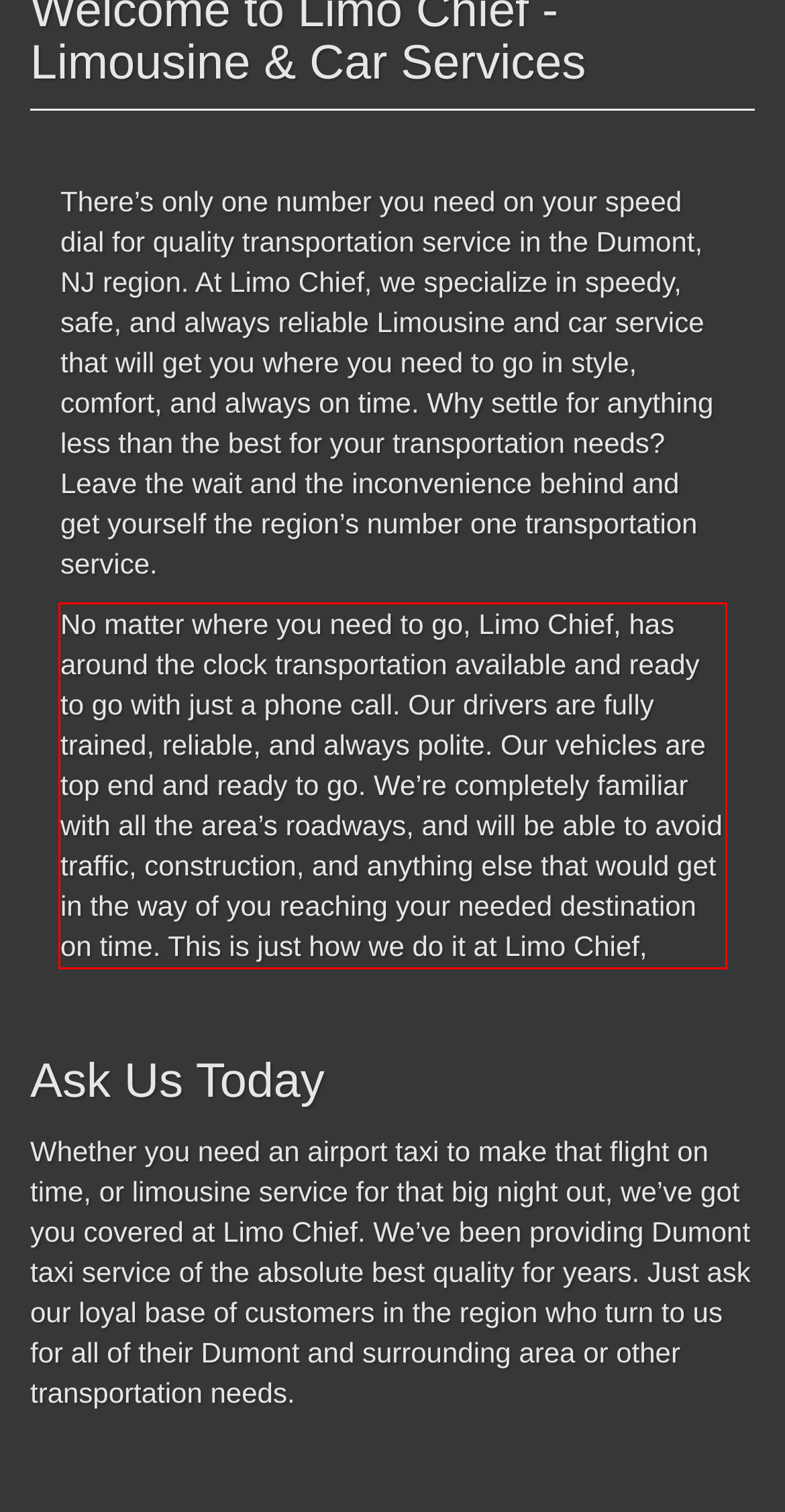Within the screenshot of the webpage, locate the red bounding box and use OCR to identify and provide the text content inside it.

No matter where you need to go, Limo Chief, has around the clock transportation available and ready to go with just a phone call. Our drivers are fully trained, reliable, and always polite. Our vehicles are top end and ready to go. We’re completely familiar with all the area’s roadways, and will be able to avoid traffic, construction, and anything else that would get in the way of you reaching your needed destination on time. This is just how we do it at Limo Chief,